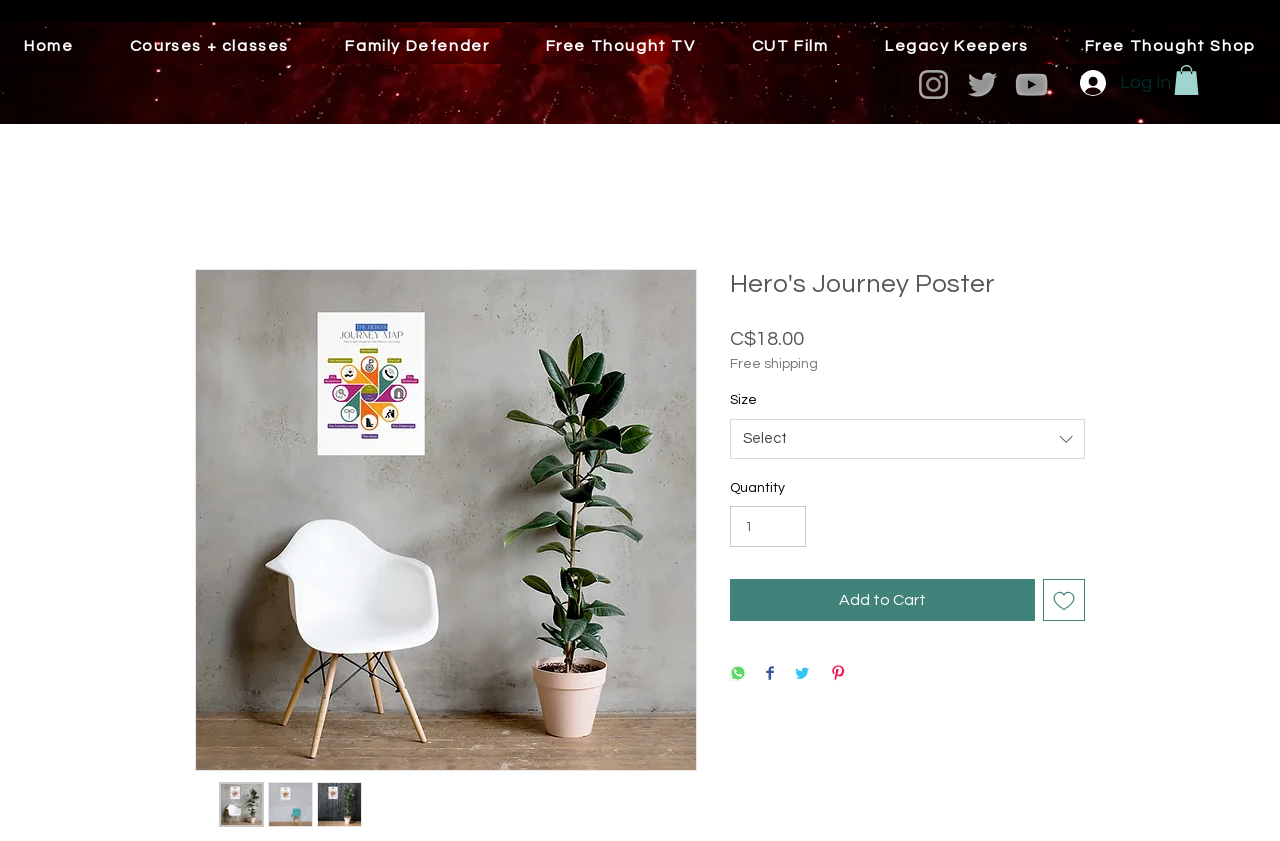Please indicate the bounding box coordinates of the element's region to be clicked to achieve the instruction: "Add the item to the cart". Provide the coordinates as four float numbers between 0 and 1, i.e., [left, top, right, bottom].

[0.57, 0.689, 0.809, 0.738]